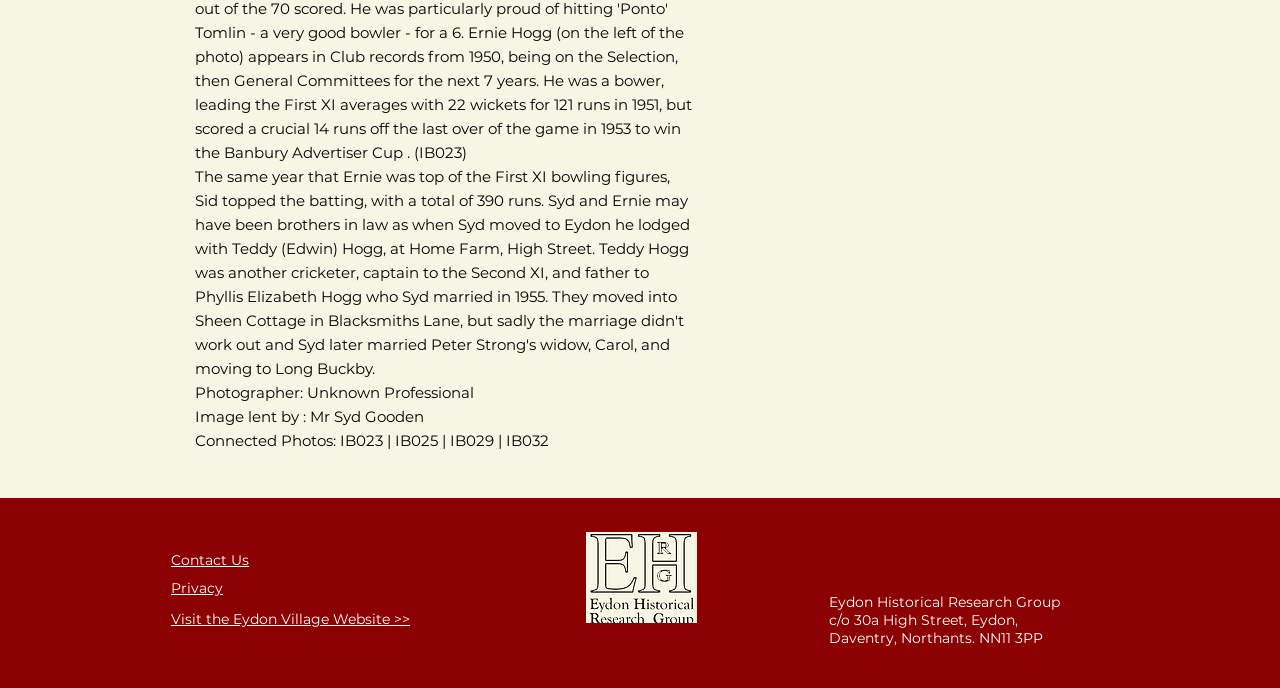Using the description: "Privacy", identify the bounding box of the corresponding UI element in the screenshot.

[0.134, 0.842, 0.174, 0.868]